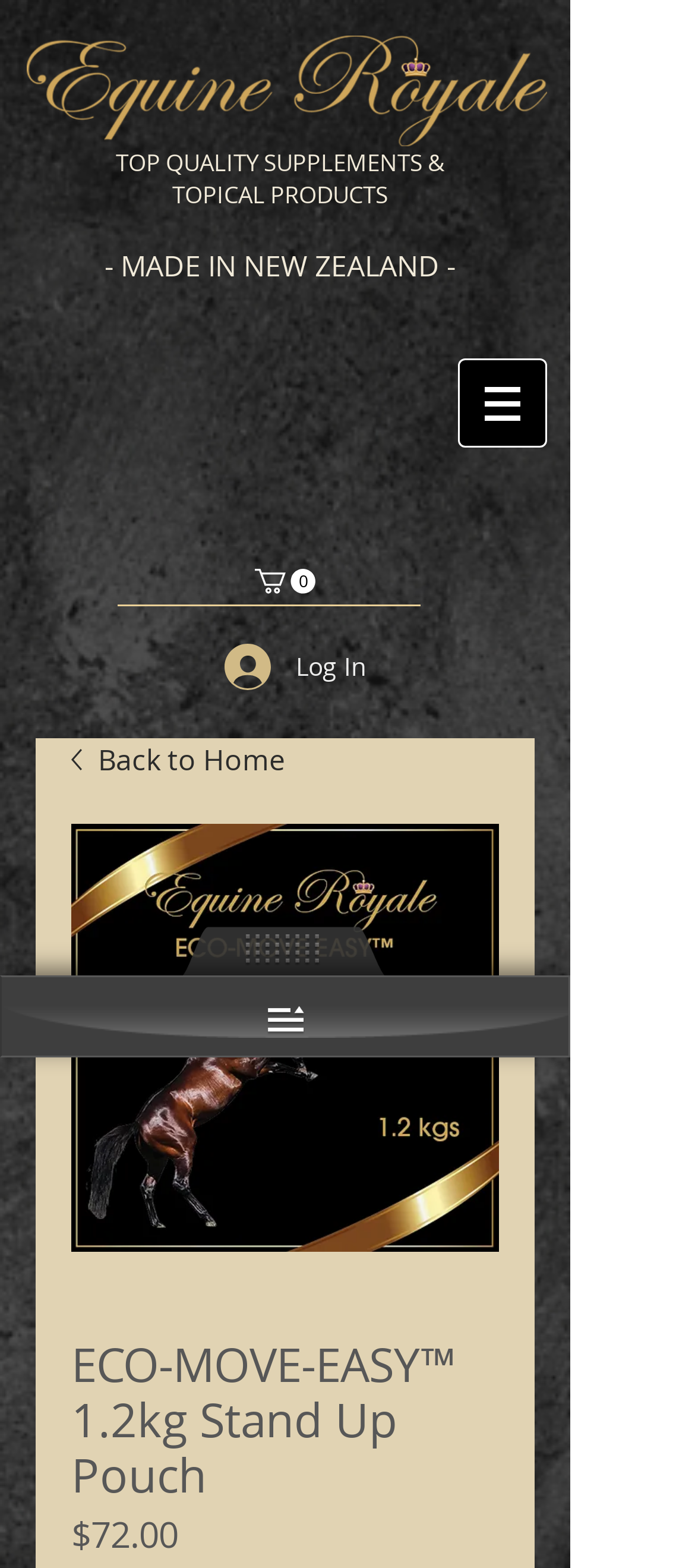What is the price of the product?
Answer with a single word or phrase, using the screenshot for reference.

$72.00